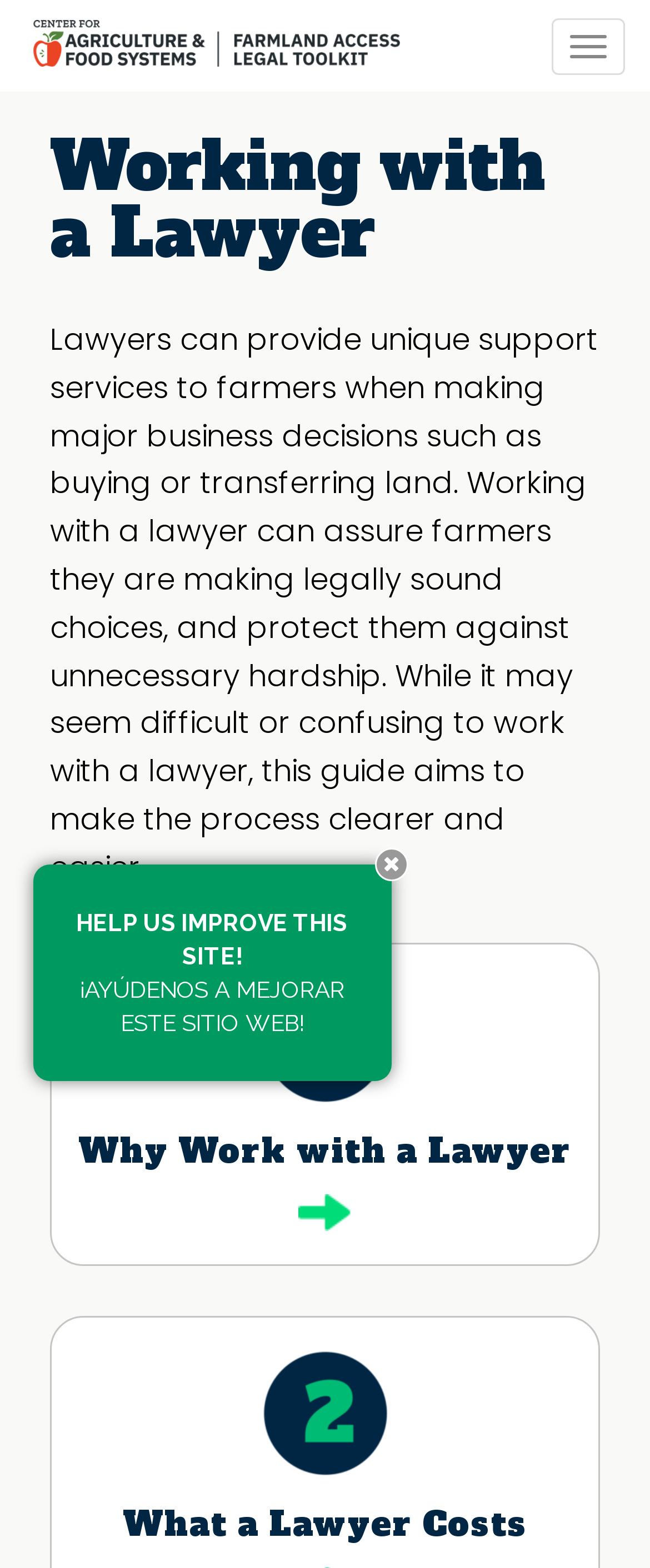How many links are present in the webpage?
Give a one-word or short phrase answer based on the image.

4